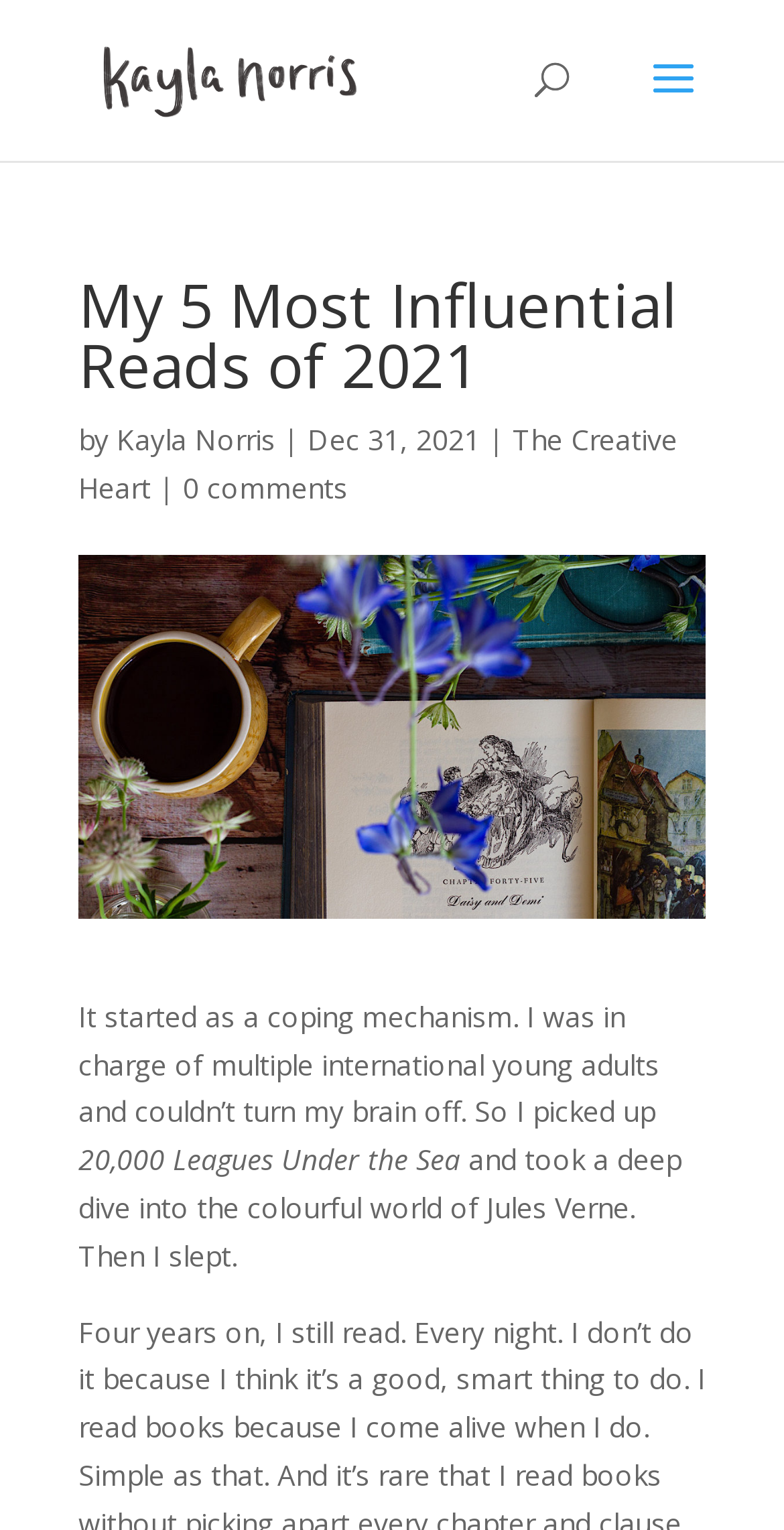What is the first book mentioned in the article?
Refer to the image and give a detailed answer to the query.

The first book mentioned in the article can be determined by looking at the text '20,000 Leagues Under the Sea' which appears in the body of the article.